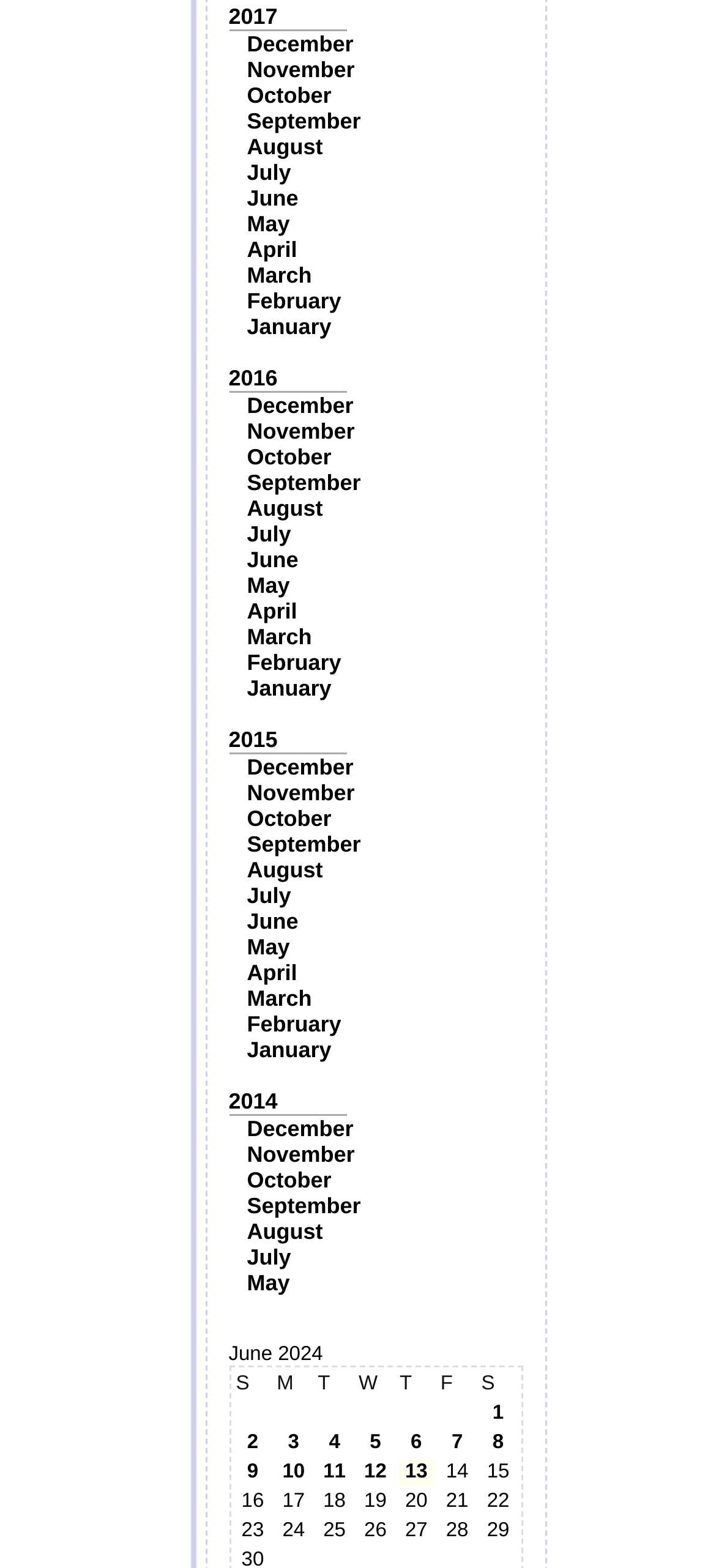Please identify the bounding box coordinates of the area that needs to be clicked to follow this instruction: "View January 2015".

[0.345, 0.661, 0.463, 0.678]